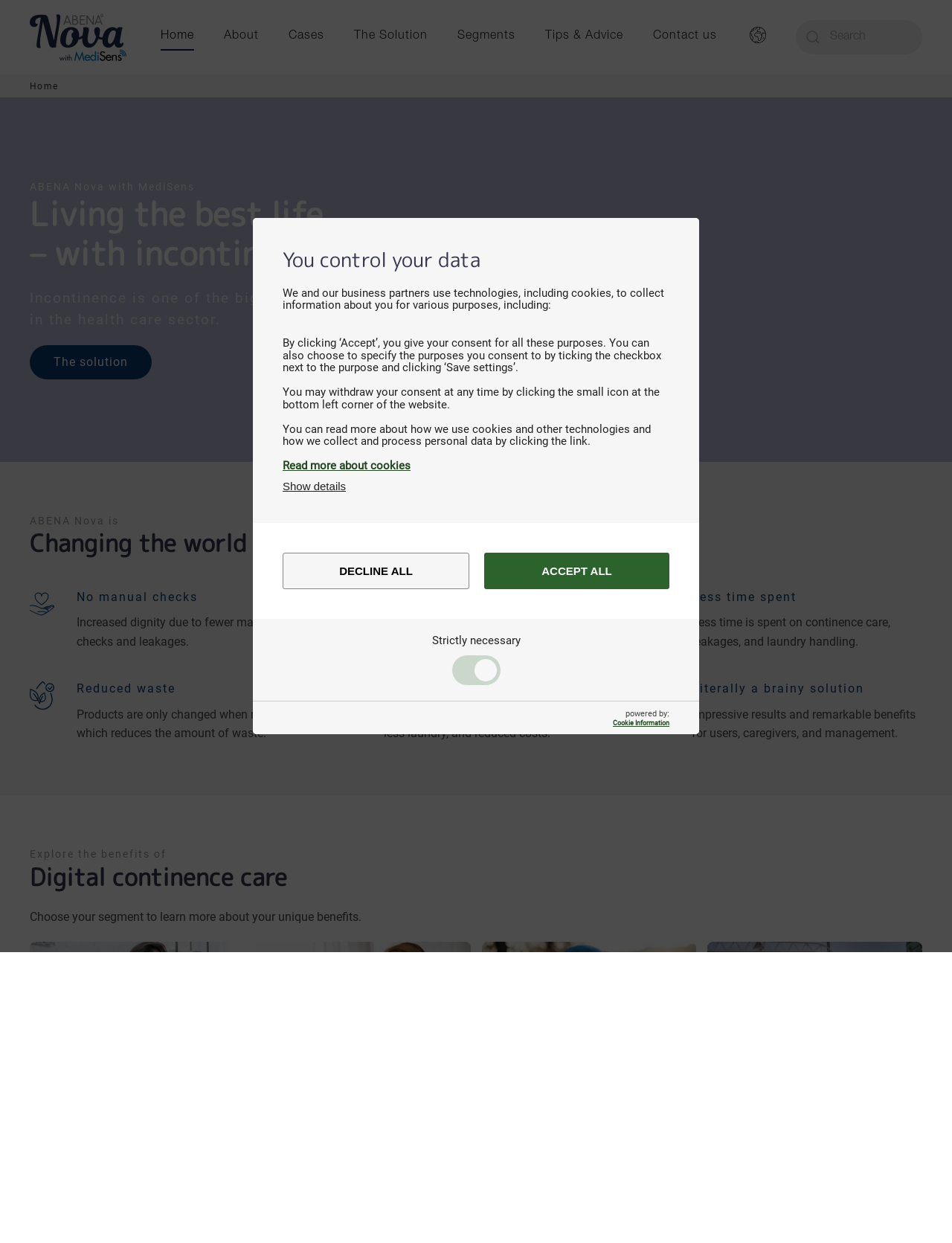Use a single word or phrase to respond to the question:
What is the name of the digital incontinence solution?

ABENA Nova